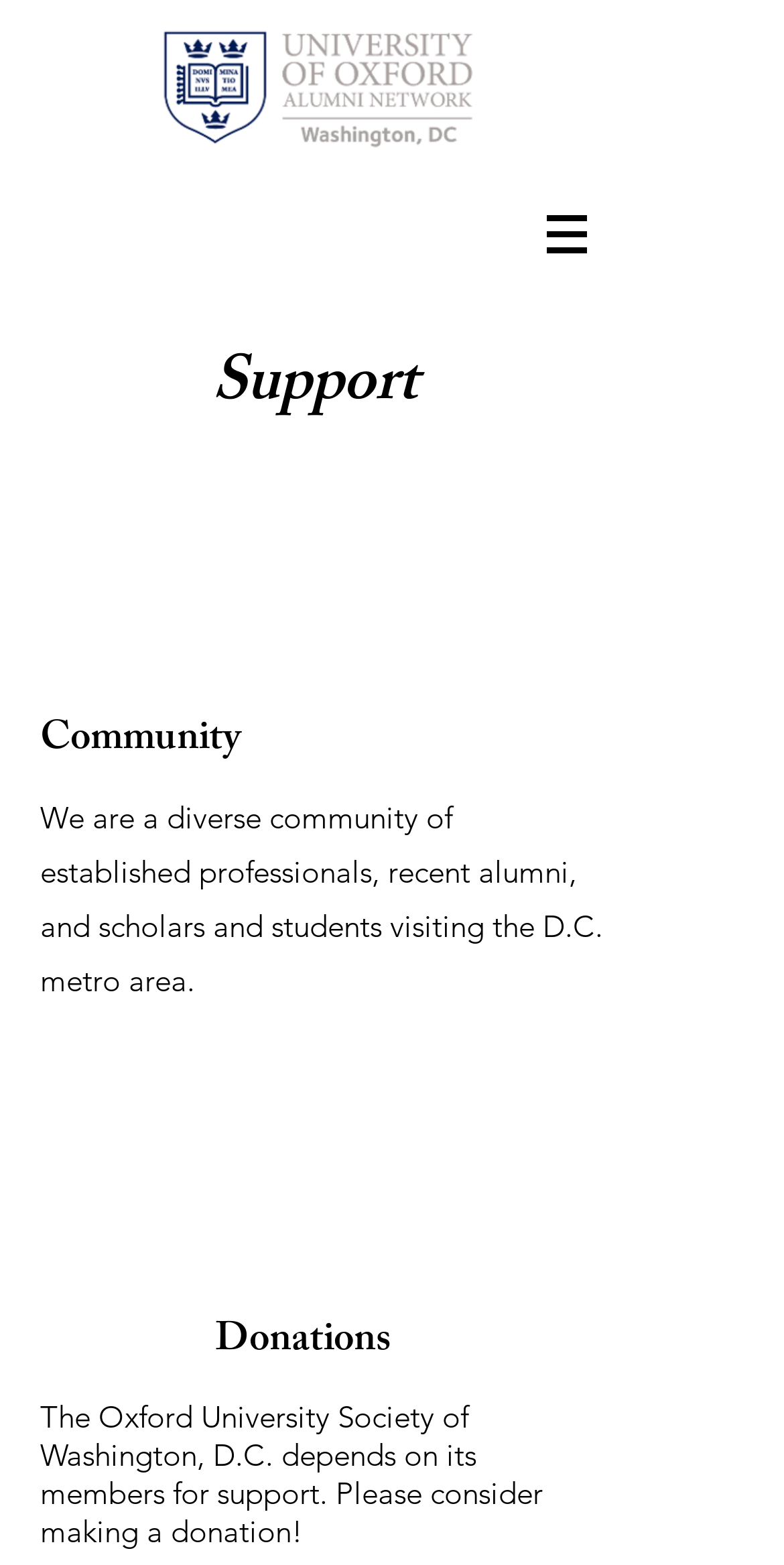Describe every aspect of the webpage comprehensively.

The webpage is about the University of Oxford Society in Washington D.C., which aims to foster the alumni community in the greater D.C. metropolitan area. 

At the top left of the page, there is a link with no text. To the right of this link, there is a navigation menu labeled "Site" with a button that has a popup menu. The button is accompanied by a small image. 

Below the navigation menu, there are three headings: "Support", "Community", and "Donations". The "Support" heading is located at the top, followed by the "Community" heading. The "Donations" heading is positioned at the bottom. 

Under the "Community" heading, there is a paragraph of text that describes the society as a diverse community of professionals, alumni, scholars, and students visiting the D.C. metro area. 

At the bottom of the page, under the "Donations" heading, there is a paragraph of text that encourages members to make a donation, as the society depends on its members for support.